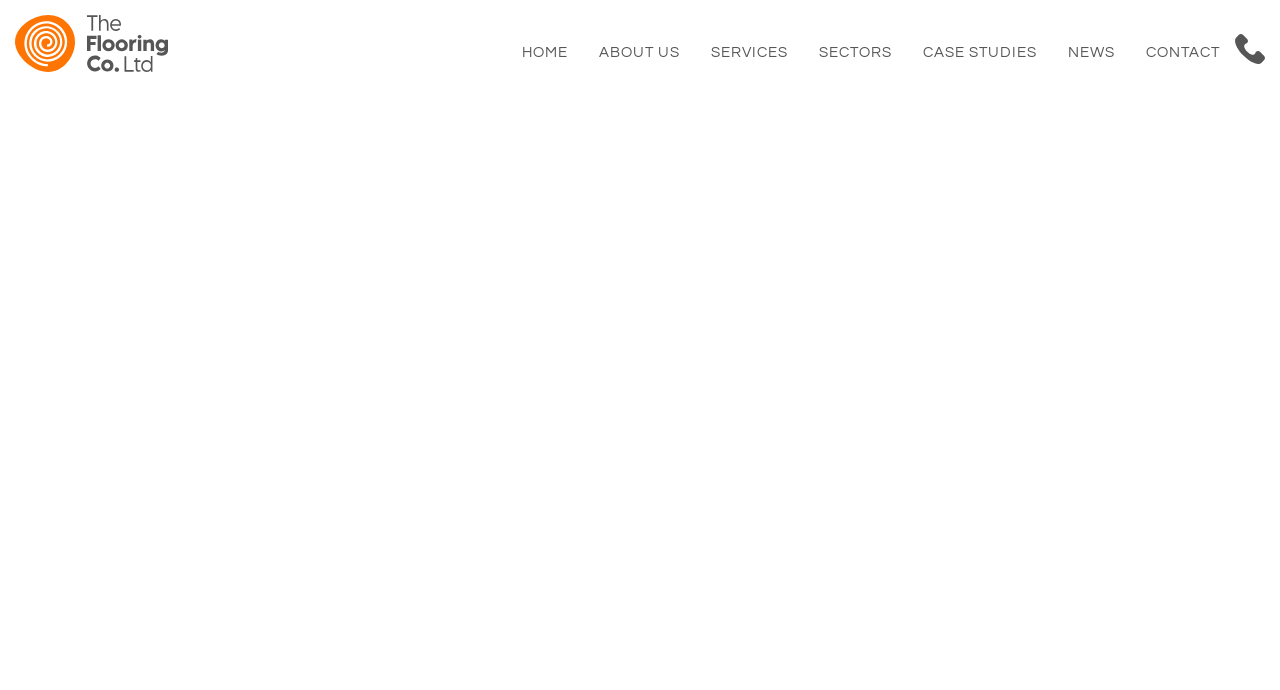Please find the bounding box coordinates of the element that you should click to achieve the following instruction: "Learn about Our Sisters". The coordinates should be presented as four float numbers between 0 and 1: [left, top, right, bottom].

None